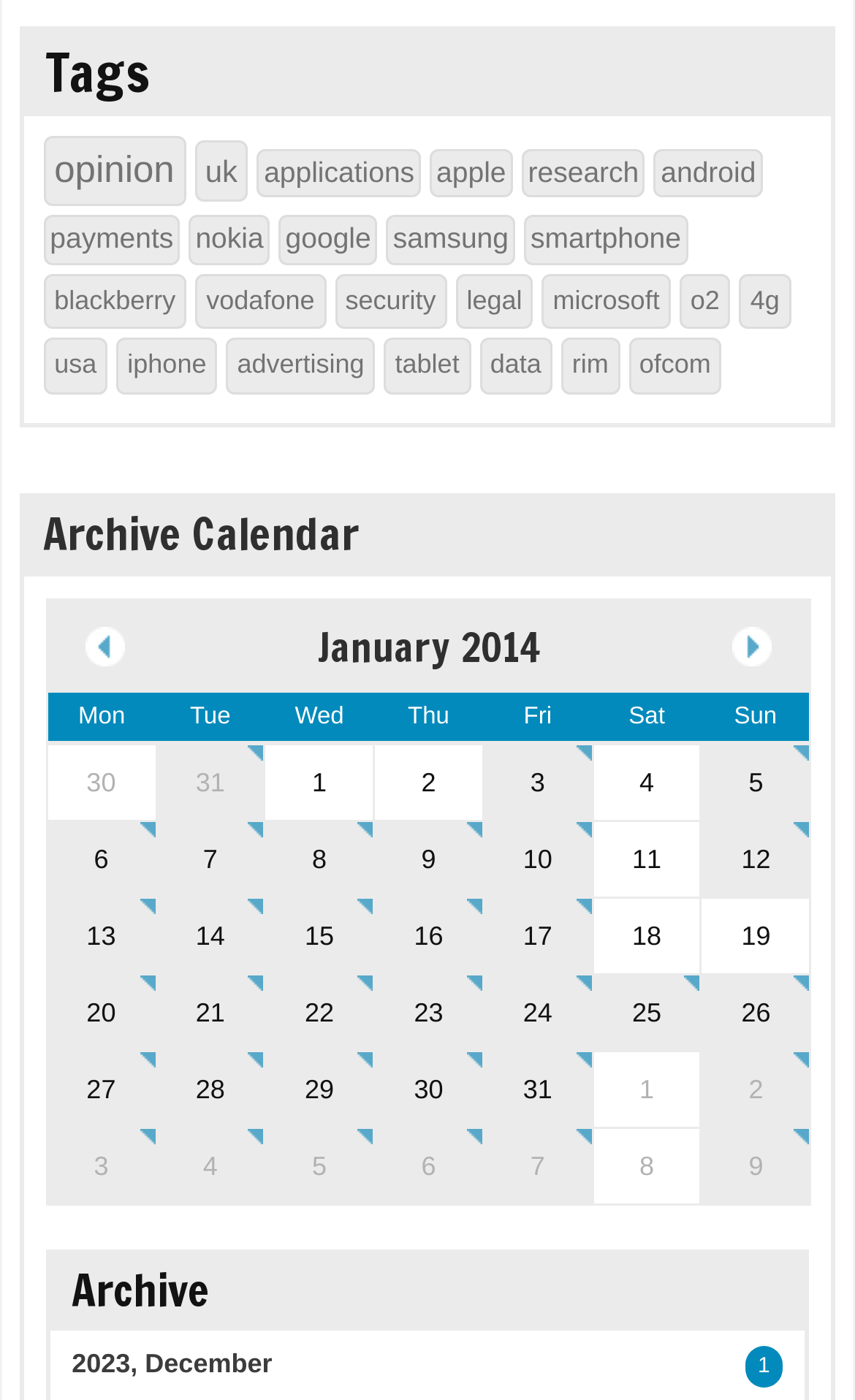Based on the image, please elaborate on the answer to the following question:
What is the name of the company associated with the link 'blackberry'?

The link 'blackberry' is likely associated with the company Blackberry, which is a well-known technology company that produces smartphones and other devices.